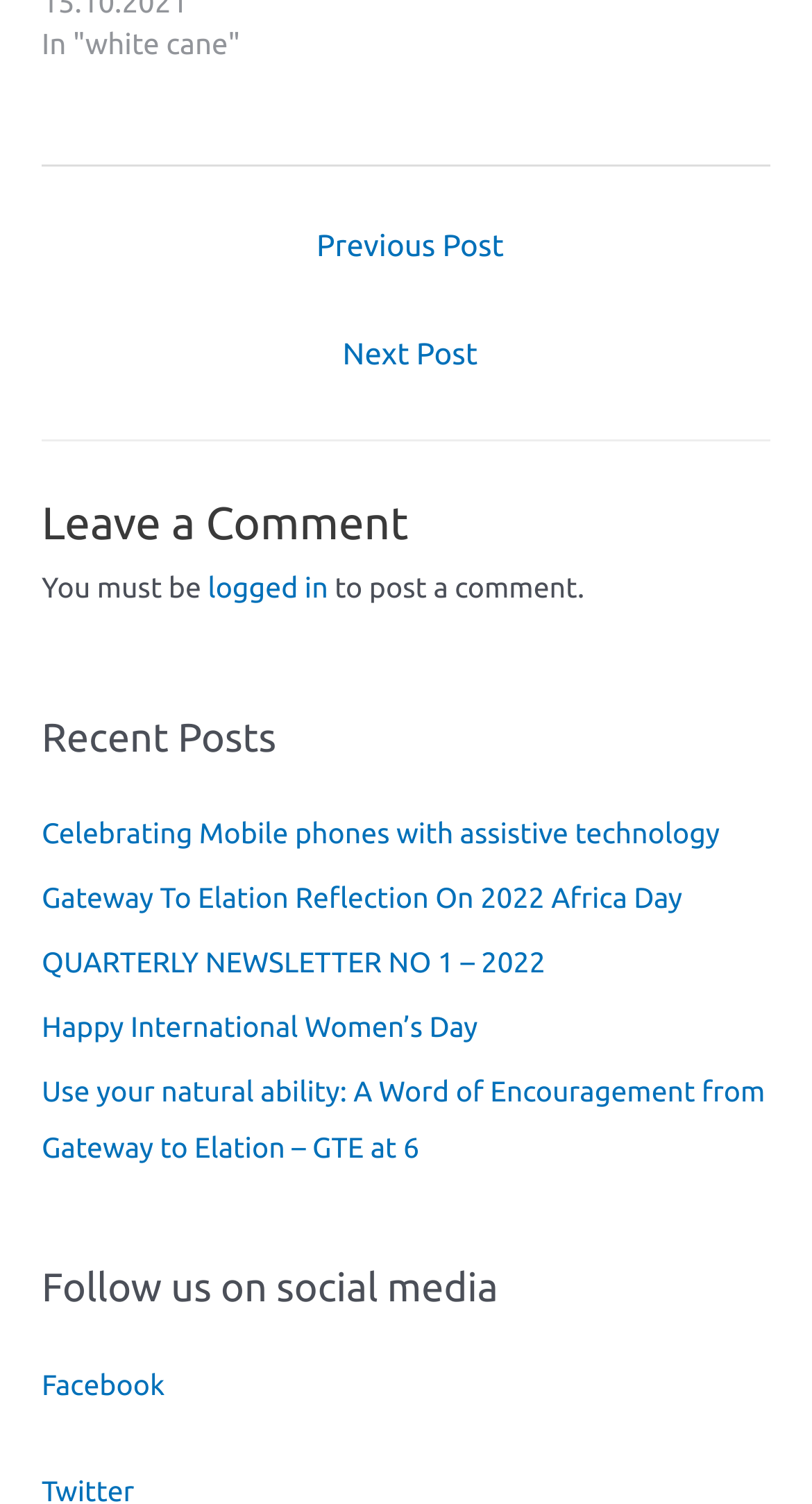Please identify the bounding box coordinates of the region to click in order to complete the task: "Click on 'Previous Post'". The coordinates must be four float numbers between 0 and 1, specified as [left, top, right, bottom].

[0.056, 0.142, 0.954, 0.189]